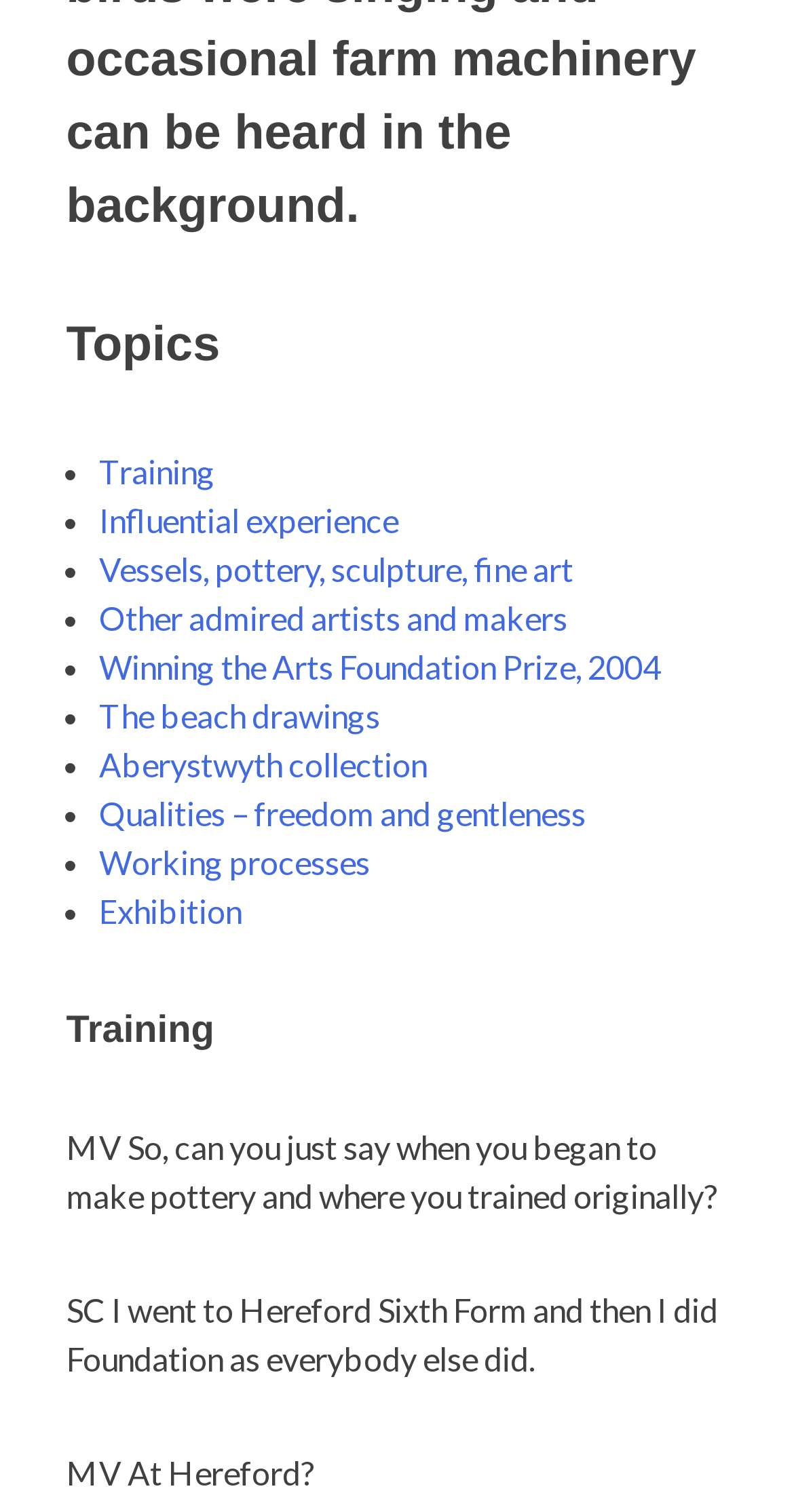Determine the bounding box coordinates of the clickable element to achieve the following action: 'Click on 'Influential experience''. Provide the coordinates as four float values between 0 and 1, formatted as [left, top, right, bottom].

[0.124, 0.331, 0.501, 0.357]